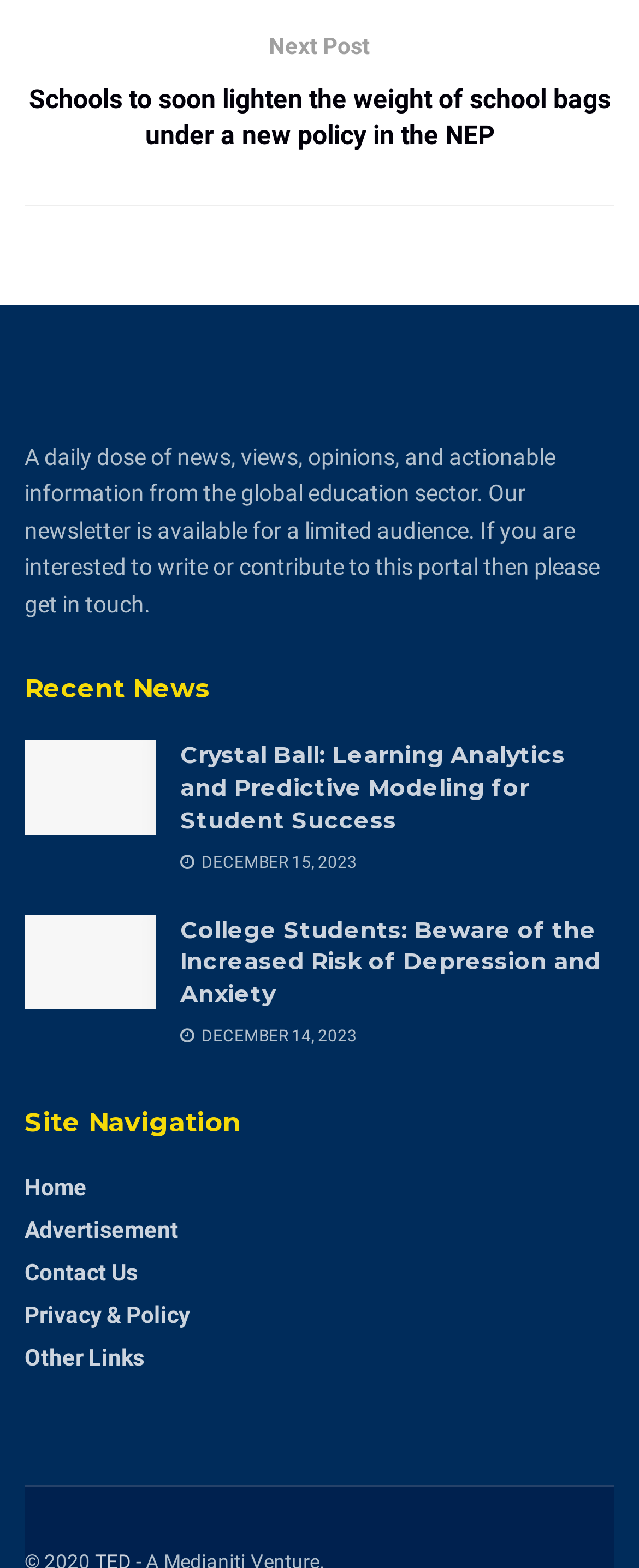Please provide a brief answer to the following inquiry using a single word or phrase:
What is the topic of the recent news section?

Learning Analytics and Predictive Modeling